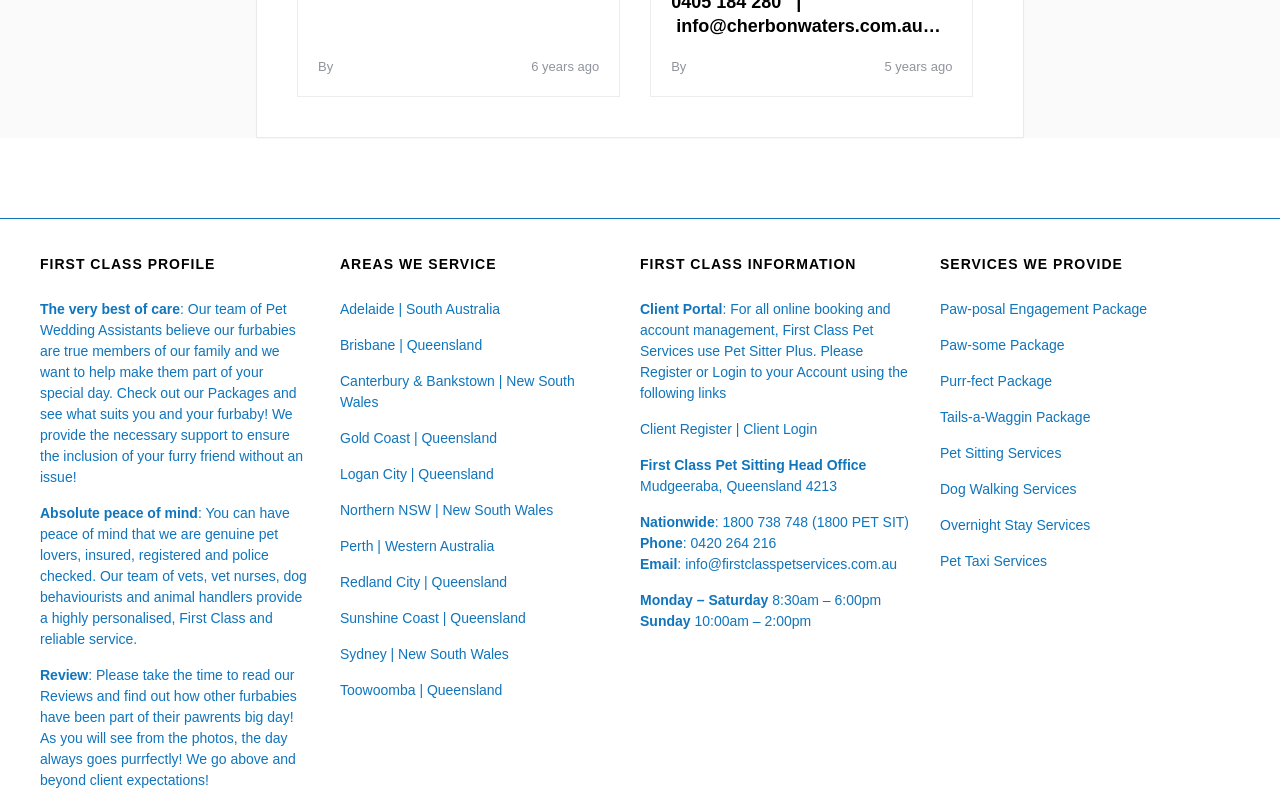Based on the element description Gold Coast | Queensland, identify the bounding box coordinates for the UI element. The coordinates should be in the format (top-left x, top-left y, bottom-right x, bottom-right y) and within the 0 to 1 range.

[0.266, 0.546, 0.388, 0.566]